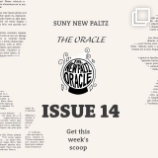Answer with a single word or phrase: 
What is the issue number of the newspaper?

14